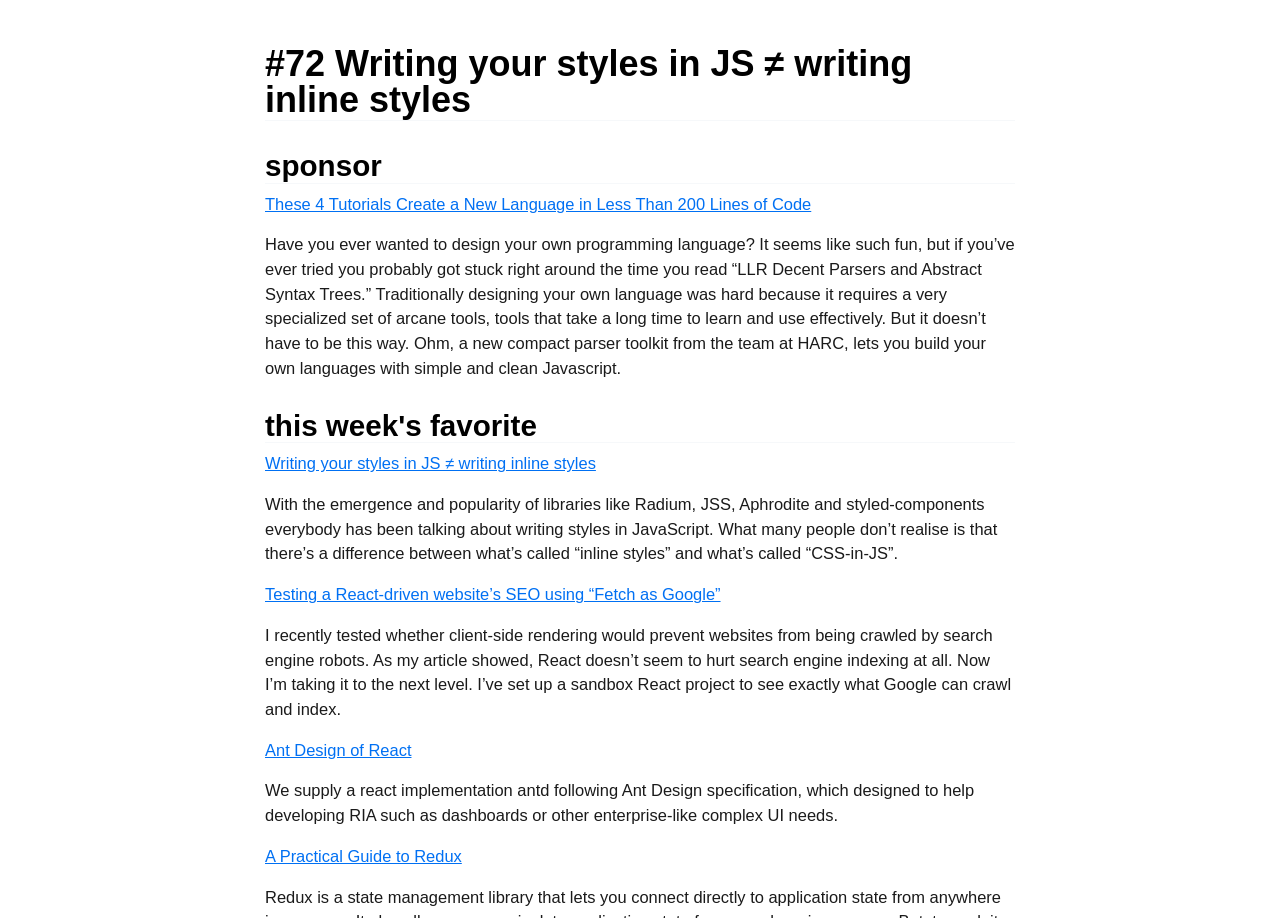What is the topic of the first article?
Look at the screenshot and respond with a single word or phrase.

Designing a programming language